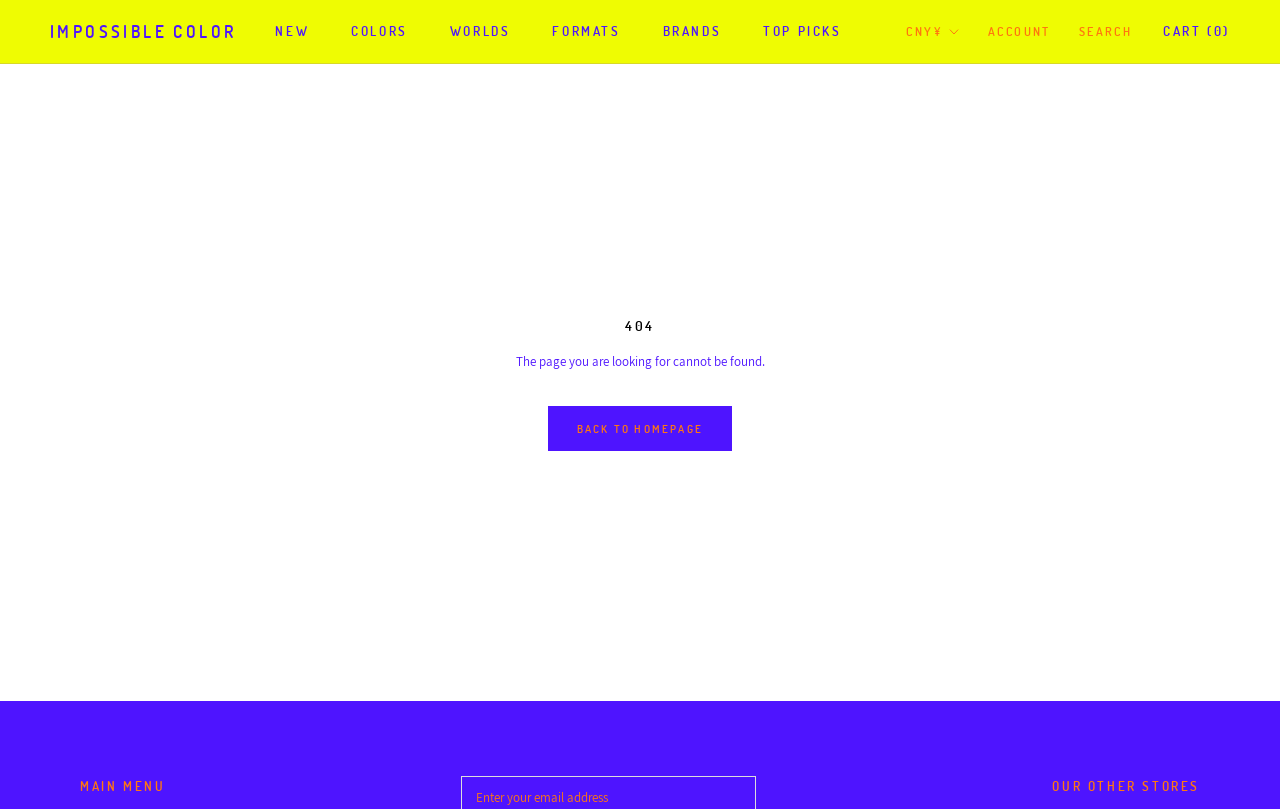Identify the bounding box coordinates for the UI element described as follows: Cart (0). Use the format (top-left x, top-left y, bottom-right x, bottom-right y) and ensure all values are floating point numbers between 0 and 1.

[0.909, 0.027, 0.961, 0.05]